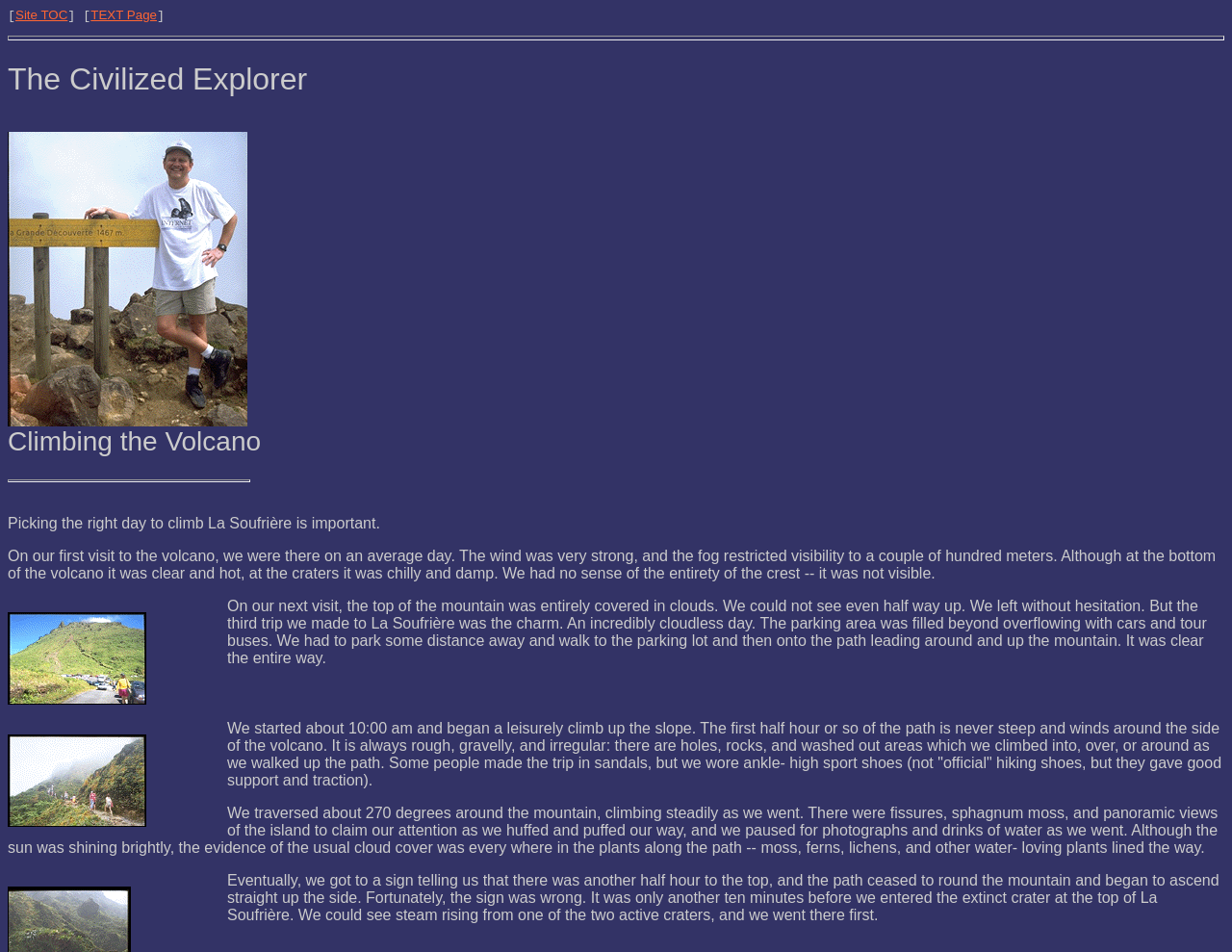What can be seen from the top of La Soufrière?
Based on the image, answer the question in a detailed manner.

The webpage mentions that at the top of La Soufrière, the authors could see steam rising from one of the two active craters, which suggests that this is one of the things that can be seen from the top.